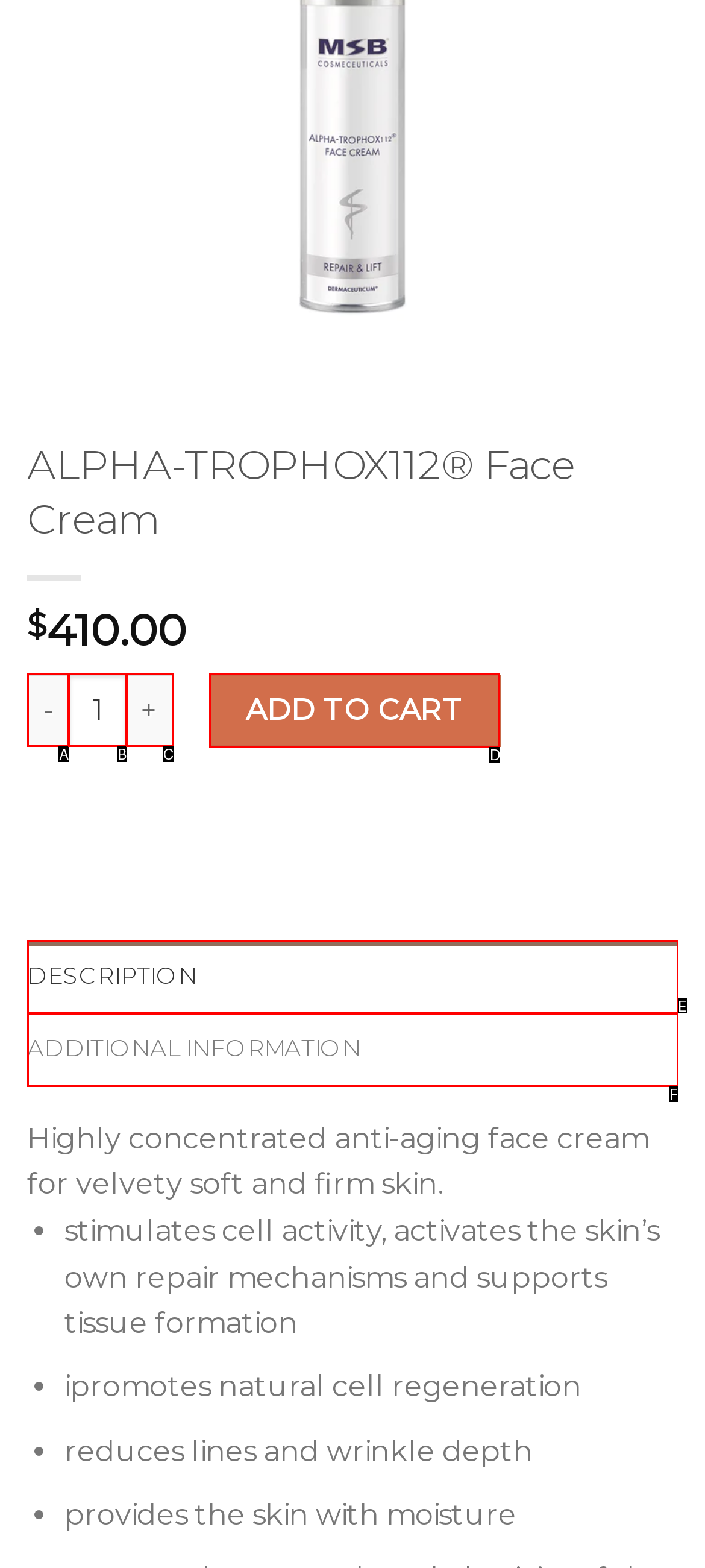Which HTML element matches the description: Add to cart?
Reply with the letter of the correct choice.

D